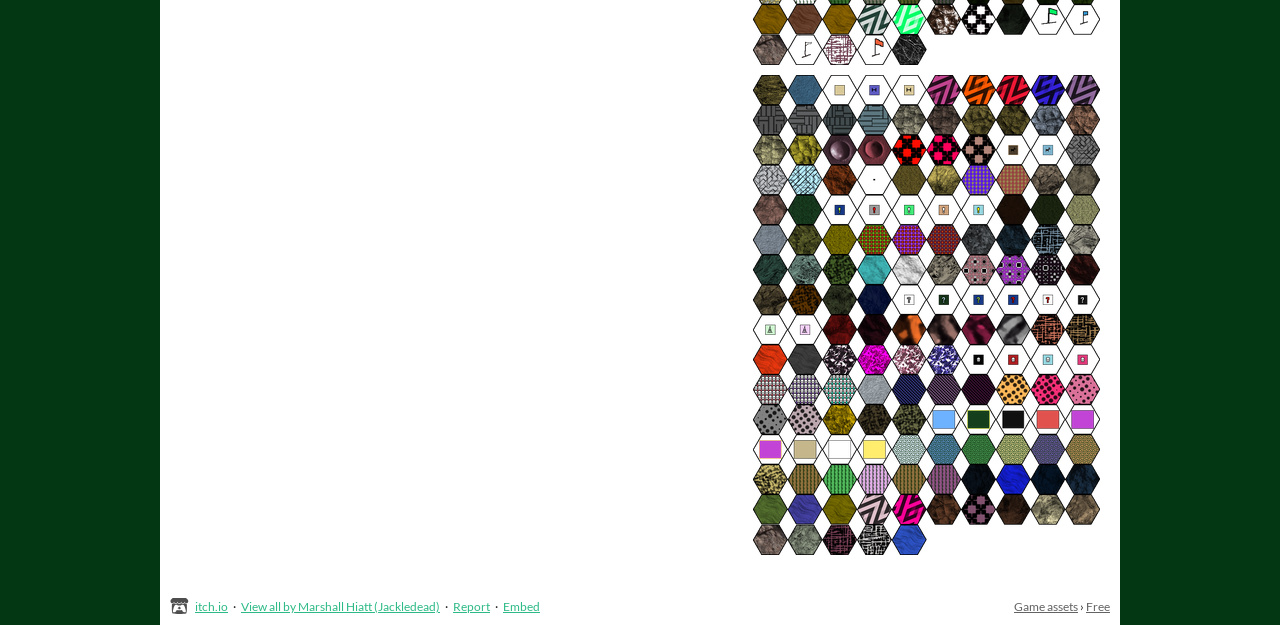What is the text on the top-right corner?
Based on the image, answer the question with a single word or brief phrase.

·